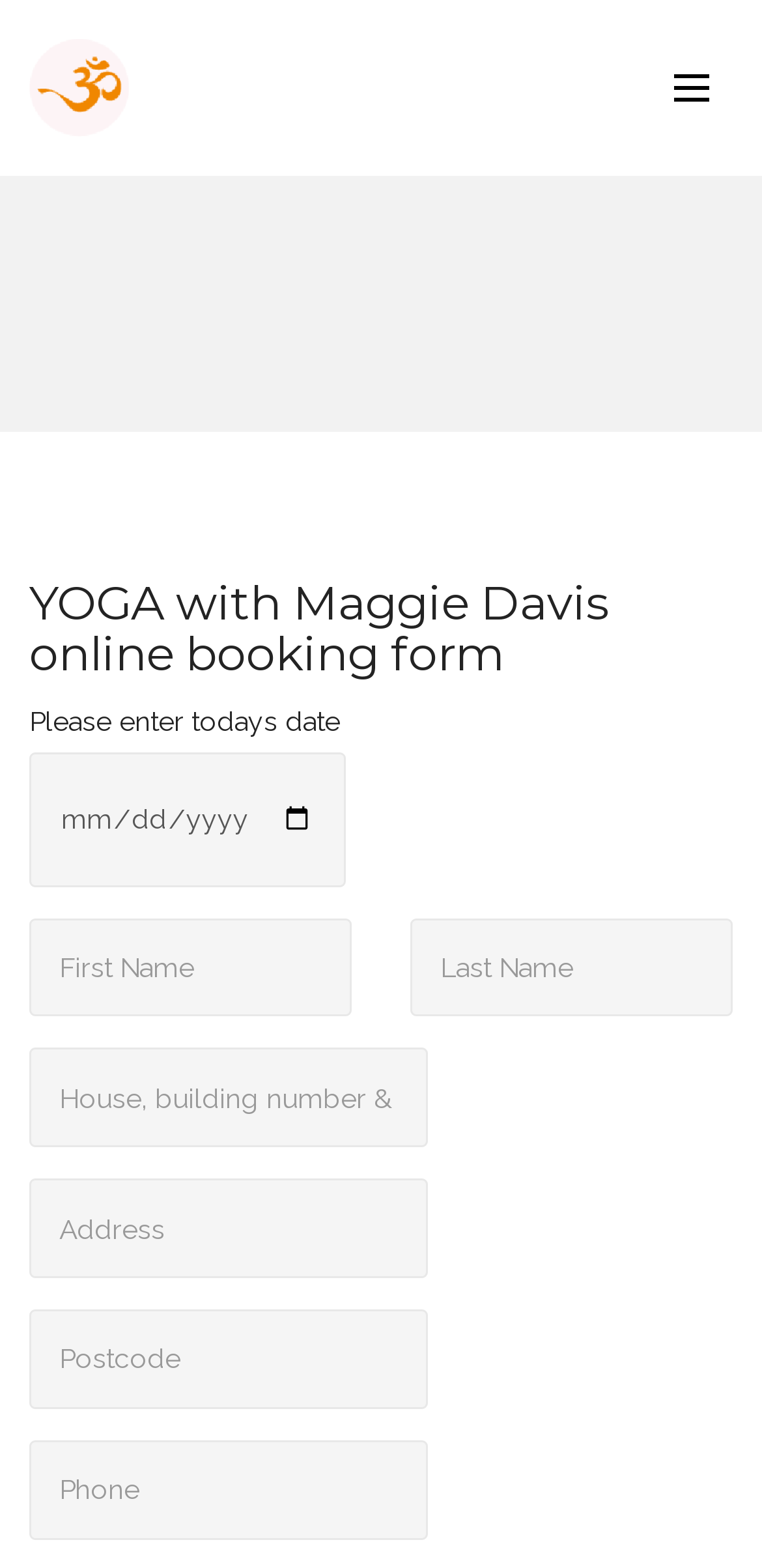How many text input fields are there on this webpage?
Please give a detailed and elaborate explanation in response to the question.

There are five text input fields on this webpage: first name, last name, house number and street, address, and postcode. These fields are used to collect user information for booking a yoga class.